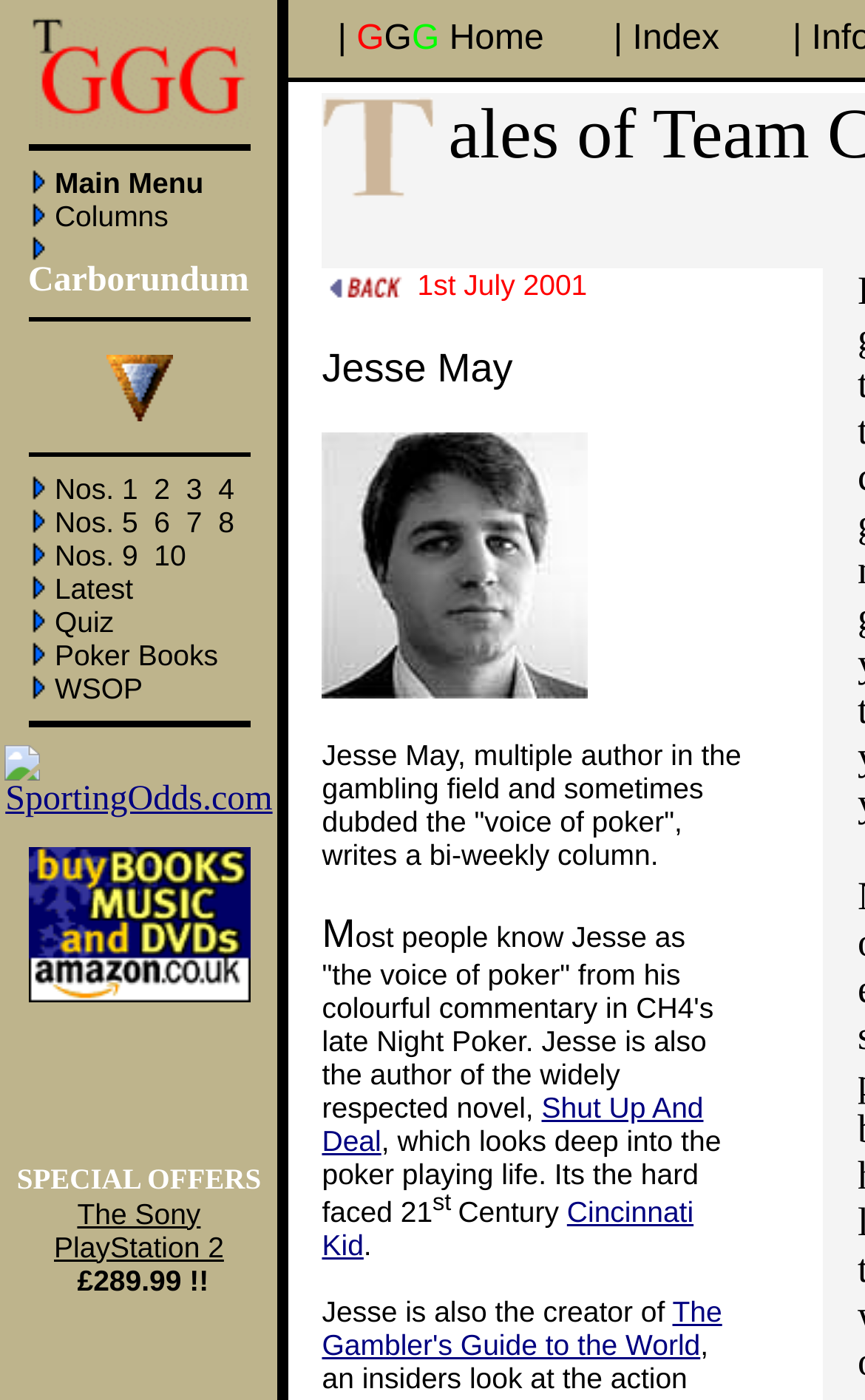Please pinpoint the bounding box coordinates for the region I should click to adhere to this instruction: "Scroll down".

[0.122, 0.253, 0.199, 0.3]